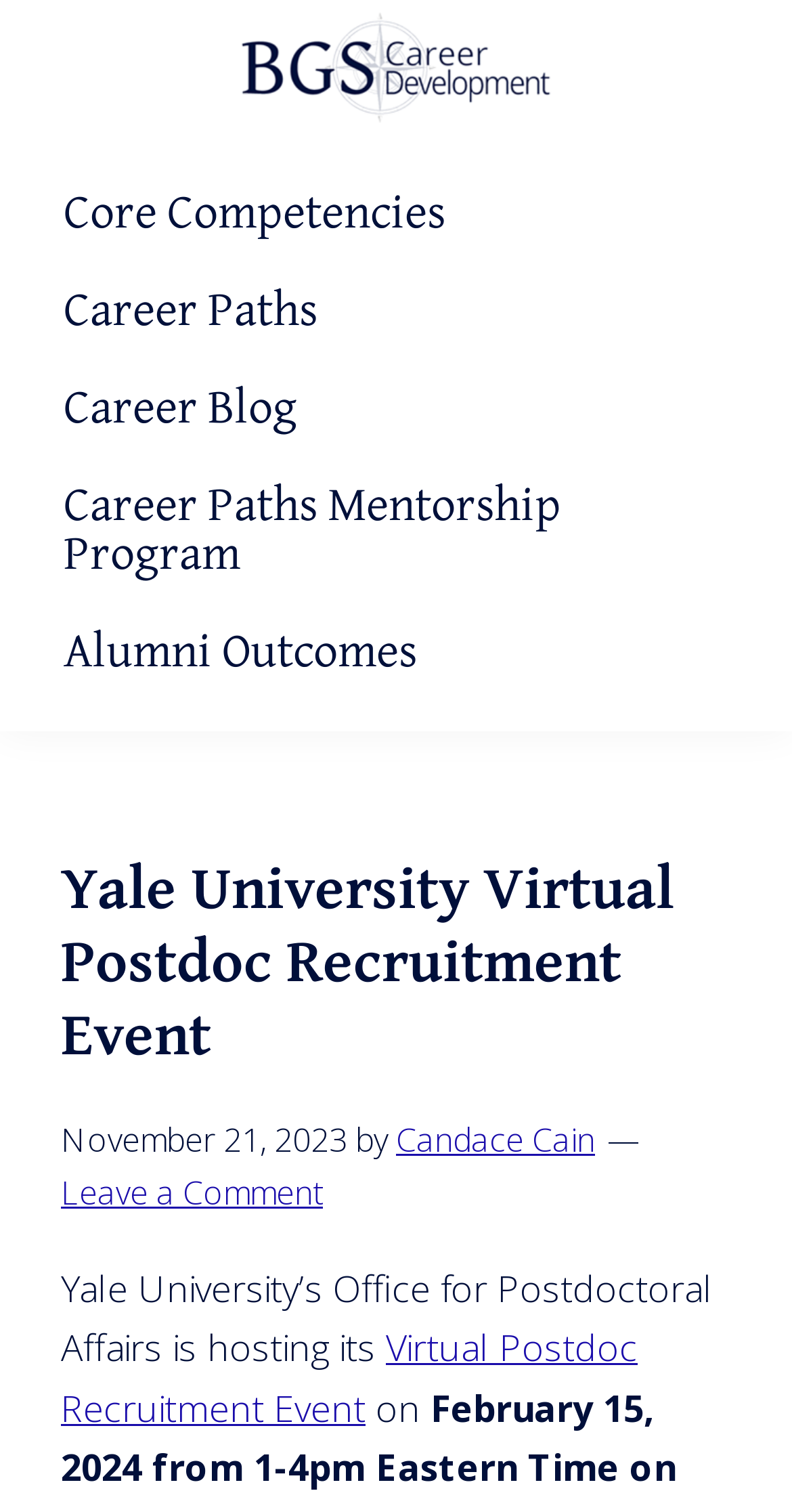What is the name of the event hosted by Yale University?
Use the information from the image to give a detailed answer to the question.

I found the answer by looking at the heading 'Yale University Virtual Postdoc Recruitment Event' and the text 'Yale University’s Office for Postdoctoral Affairs is hosting its Virtual Postdoc Recruitment Event' which indicates that the event is hosted by Yale University.